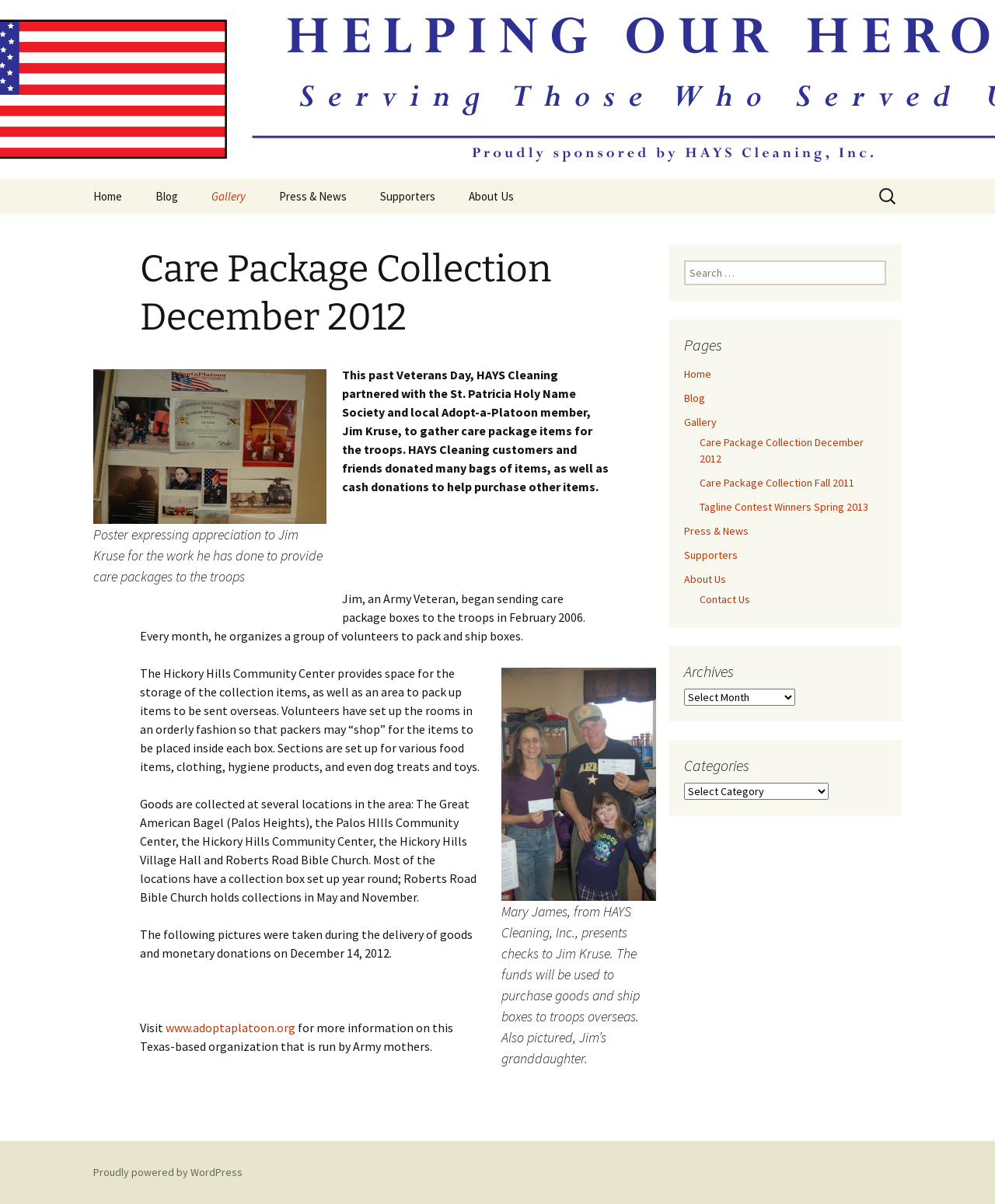Locate the UI element that matches the description Care Package Collection December 2012 in the webpage screenshot. Return the bounding box coordinates in the format (top-left x, top-left y, bottom-right x, bottom-right y), with values ranging from 0 to 1.

[0.197, 0.216, 0.353, 0.255]